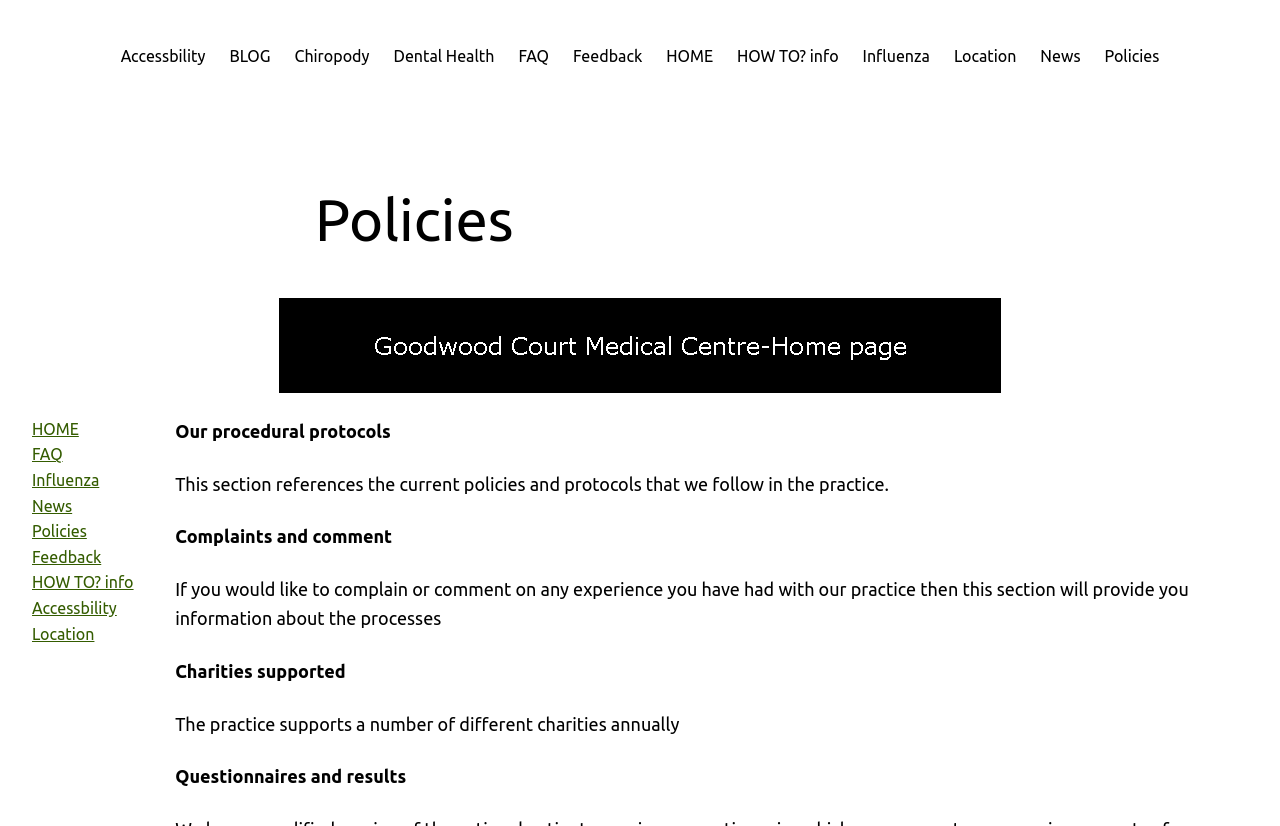Can you show the bounding box coordinates of the region to click on to complete the task described in the instruction: "Read about Influenza news"?

[0.674, 0.053, 0.726, 0.084]